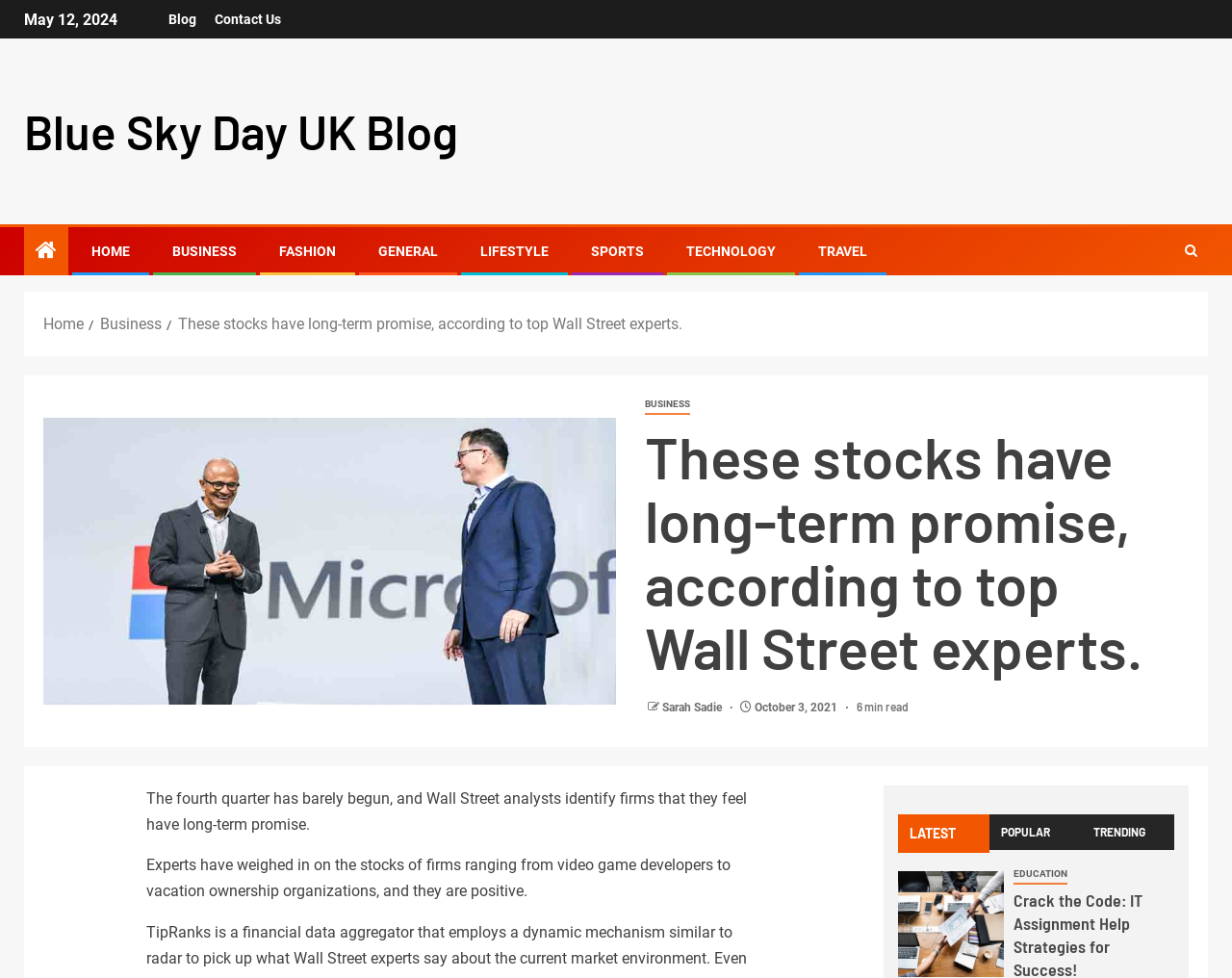Pinpoint the bounding box coordinates of the area that should be clicked to complete the following instruction: "View the 'LATEST' tab". The coordinates must be given as four float numbers between 0 and 1, i.e., [left, top, right, bottom].

[0.729, 0.833, 0.803, 0.872]